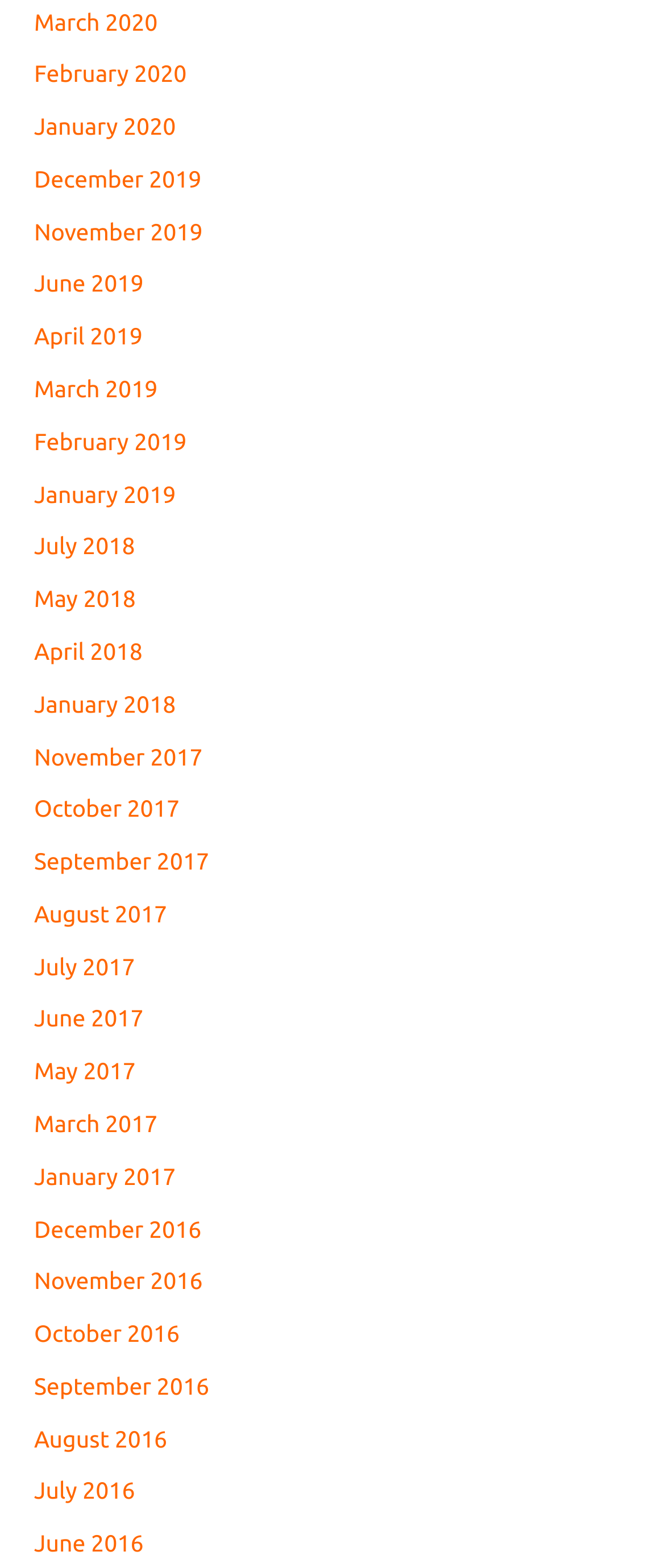Pinpoint the bounding box coordinates of the element to be clicked to execute the instruction: "view July 2017".

[0.051, 0.607, 0.203, 0.625]